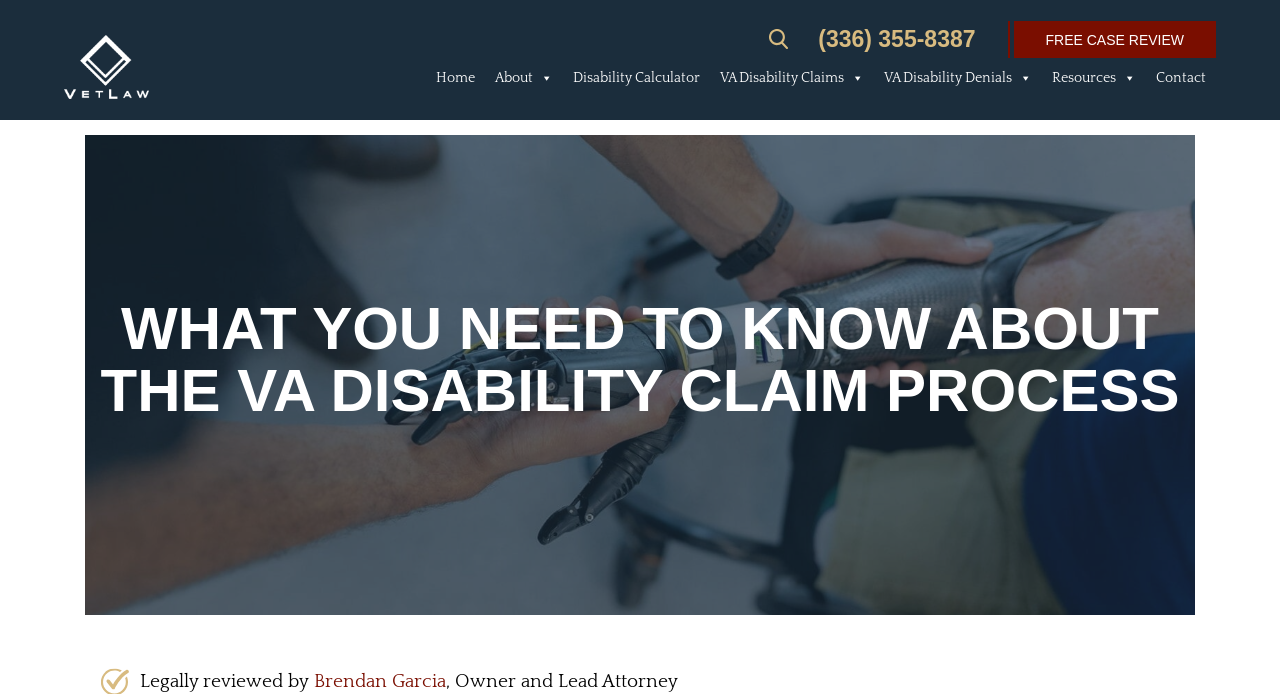Please study the image and answer the question comprehensively:
What is the phone number to contact?

The phone number to contact can be found in the middle of the webpage, where it says '(336) 355-8387' as a link.